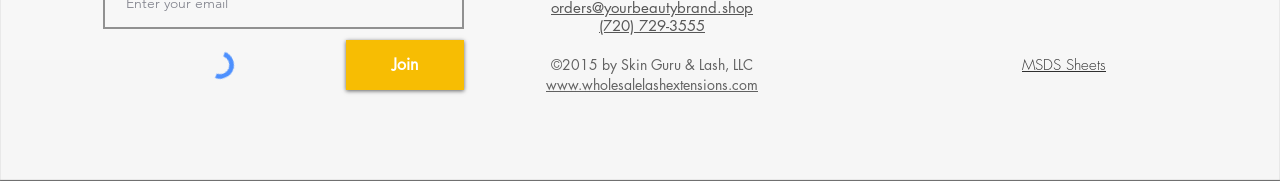What type of documents are linked on the webpage?
Could you answer the question in a detailed manner, providing as much information as possible?

The type of documents can be found in the link element with the text content 'MSDS Sheets', which is a child of the root element. MSDS stands for Material Safety Data Sheets, which are documents that provide information on the safe handling of chemicals.